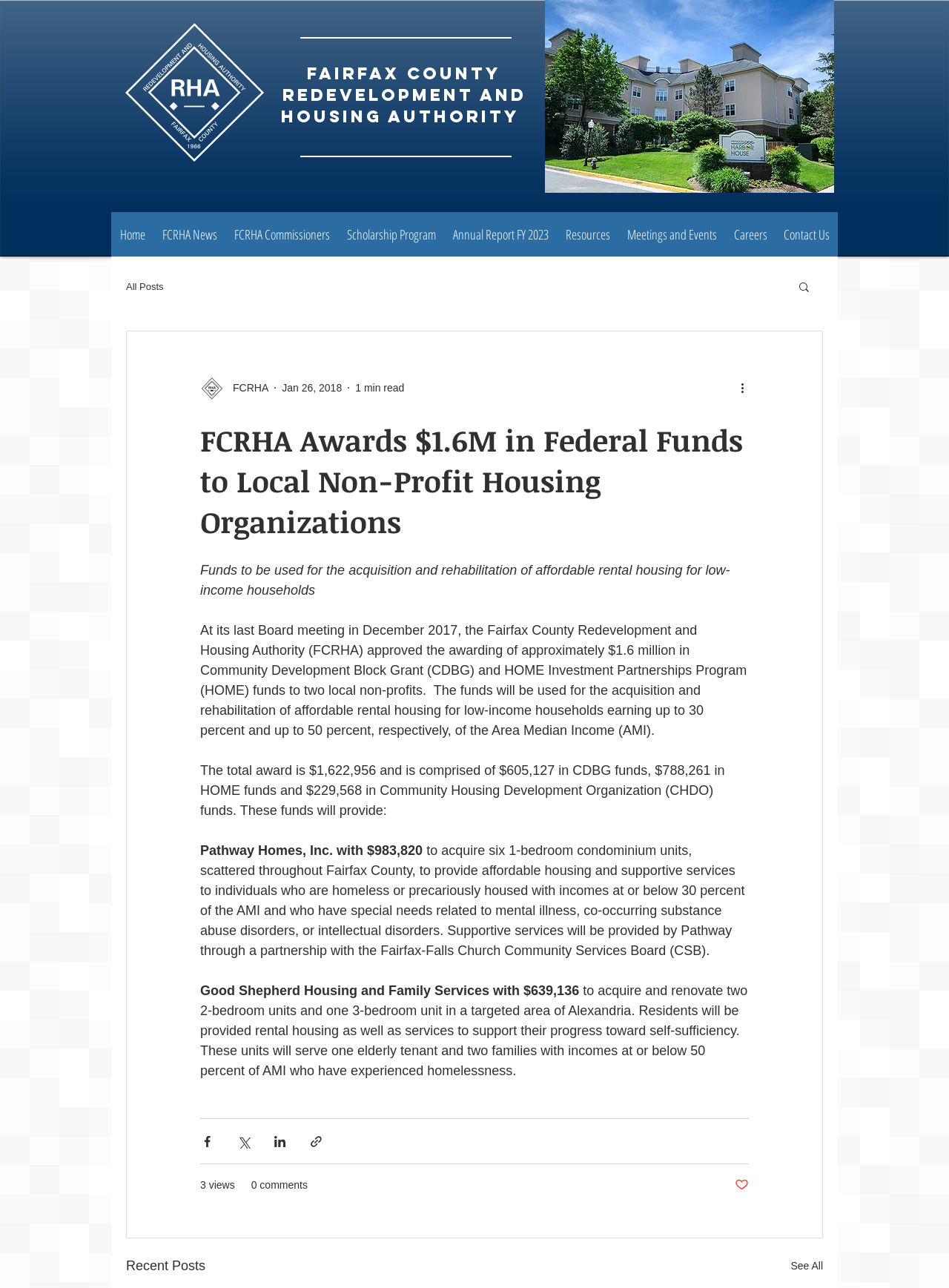Predict the bounding box coordinates of the area that should be clicked to accomplish the following instruction: "Click the Home link". The bounding box coordinates should consist of four float numbers between 0 and 1, i.e., [left, top, right, bottom].

[0.117, 0.165, 0.162, 0.199]